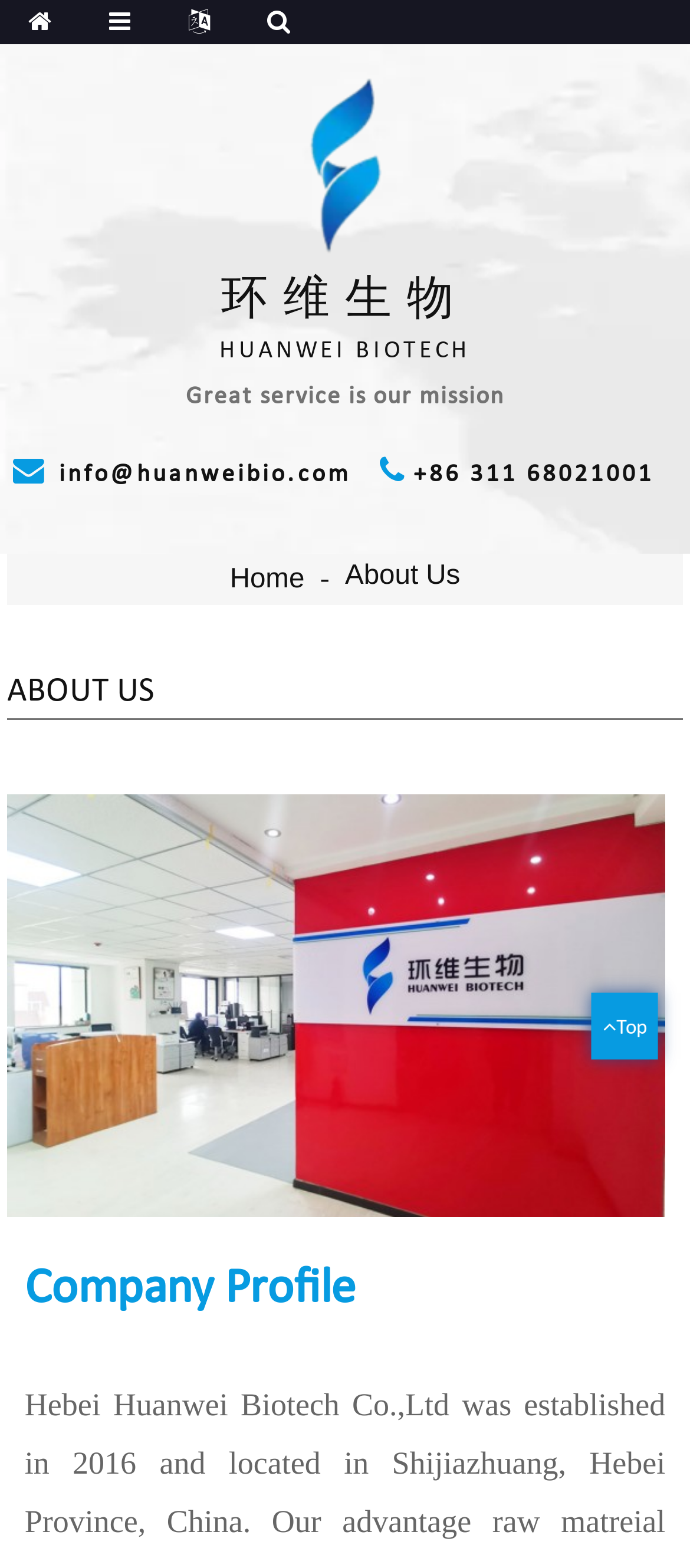Use one word or a short phrase to answer the question provided: 
What is the contact email of the company?

info@huanweibio.com